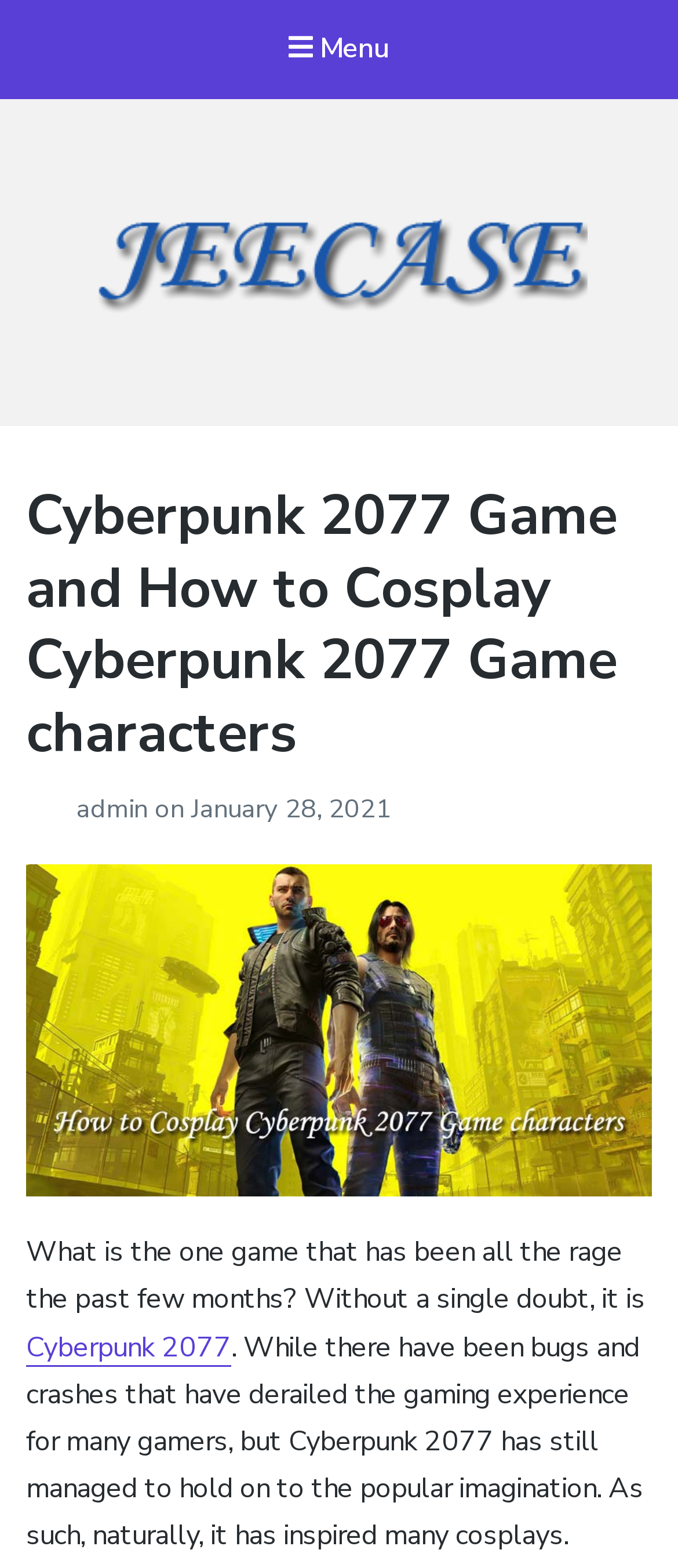Please provide a comprehensive answer to the question below using the information from the image: What is the game being referred to in the webpage?

The webpage is about Cyberpunk 2077 game and how to cosplay its characters, as indicated by the heading 'Cyberpunk 2077 Game and How to Cosplay Cyberpunk 2077 Game characters' and the link 'Cyberpunk 2077' in the content.